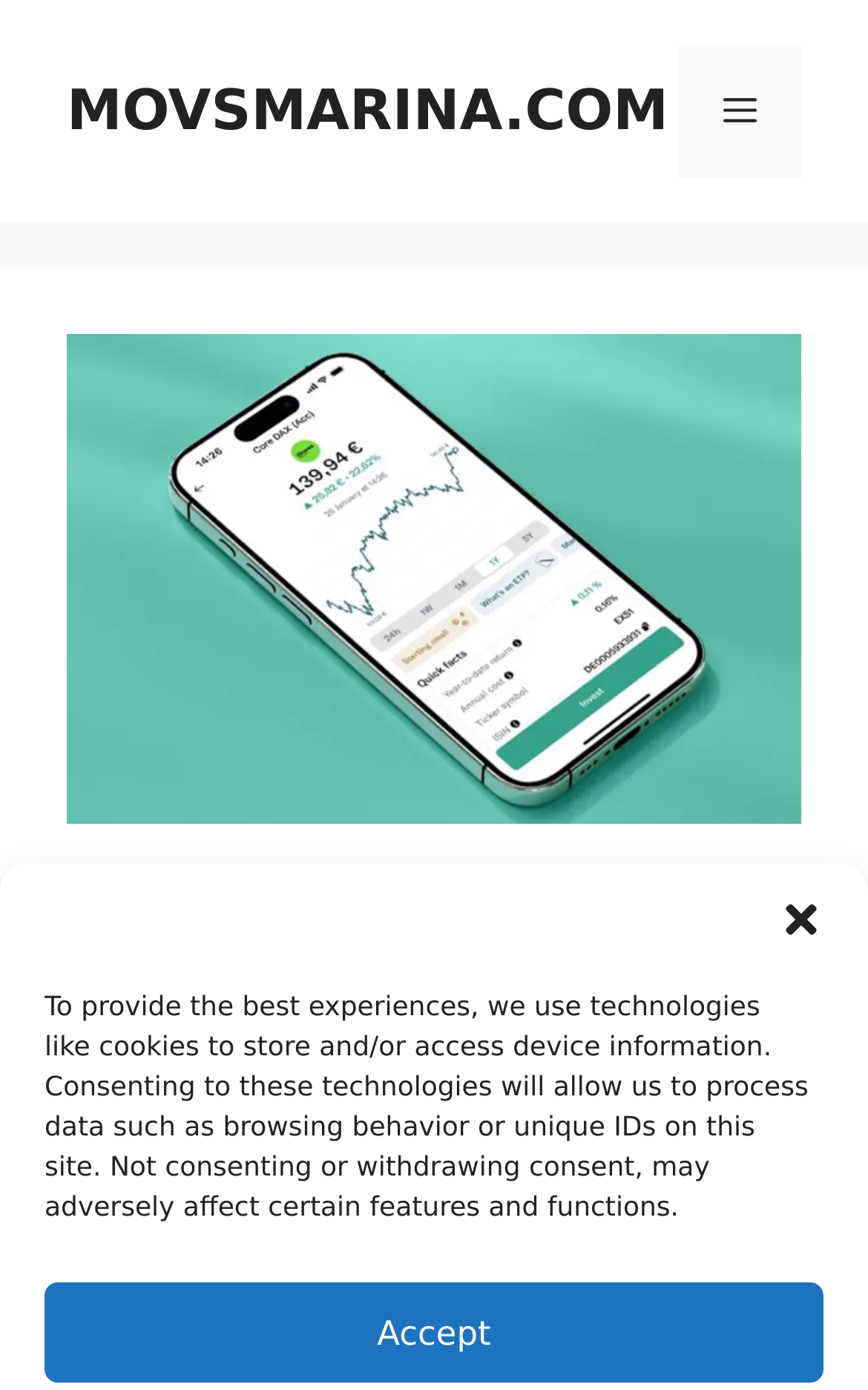What is the logo of the website?
Please give a detailed and thorough answer to the question, covering all relevant points.

I found the logo by looking at the navigation section of the webpage, where I saw an image with the text 'N26' next to it. This image is likely the logo of the website.